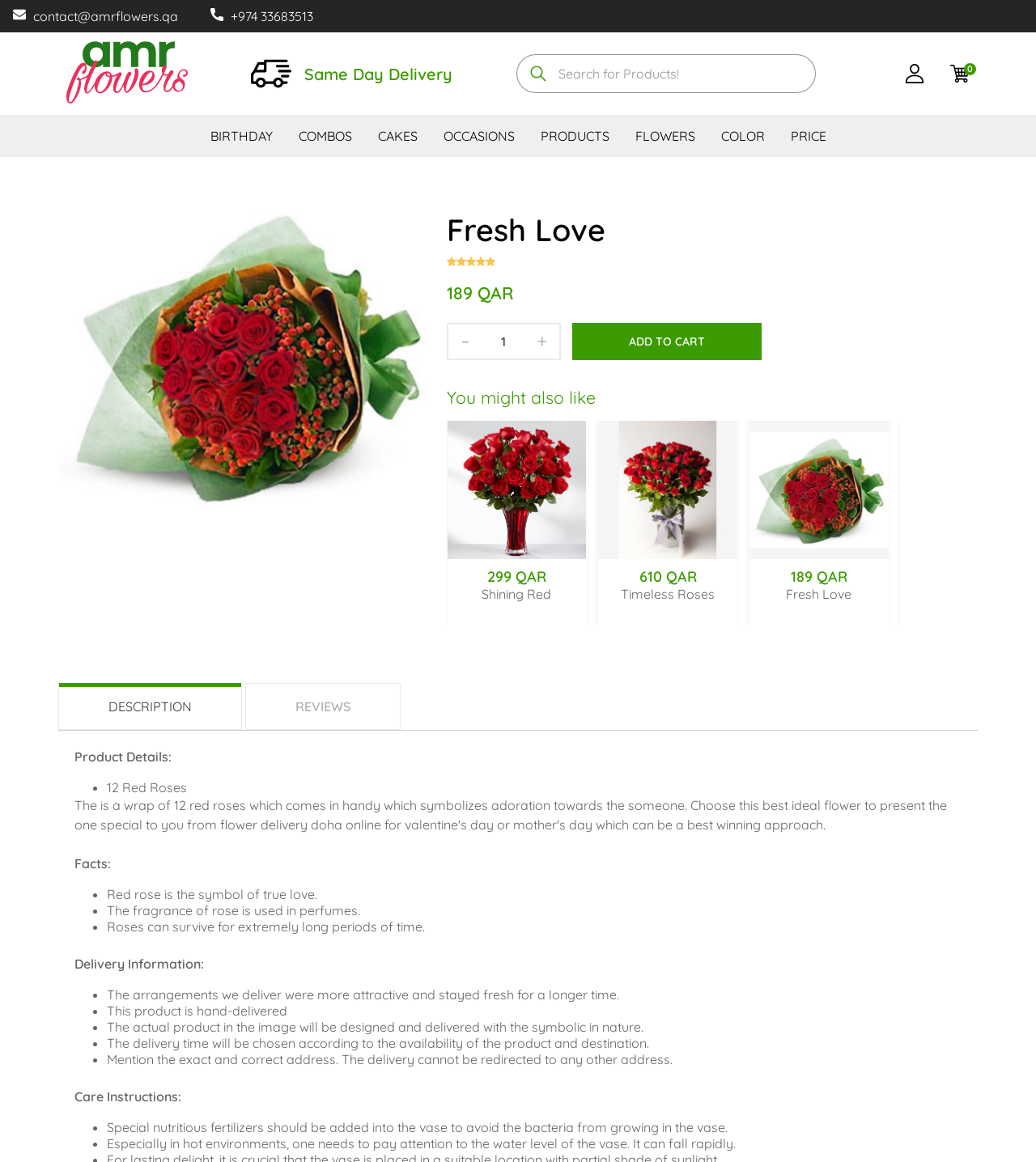Can you find the bounding box coordinates of the area I should click to execute the following instruction: "View product description"?

[0.056, 0.588, 0.234, 0.628]